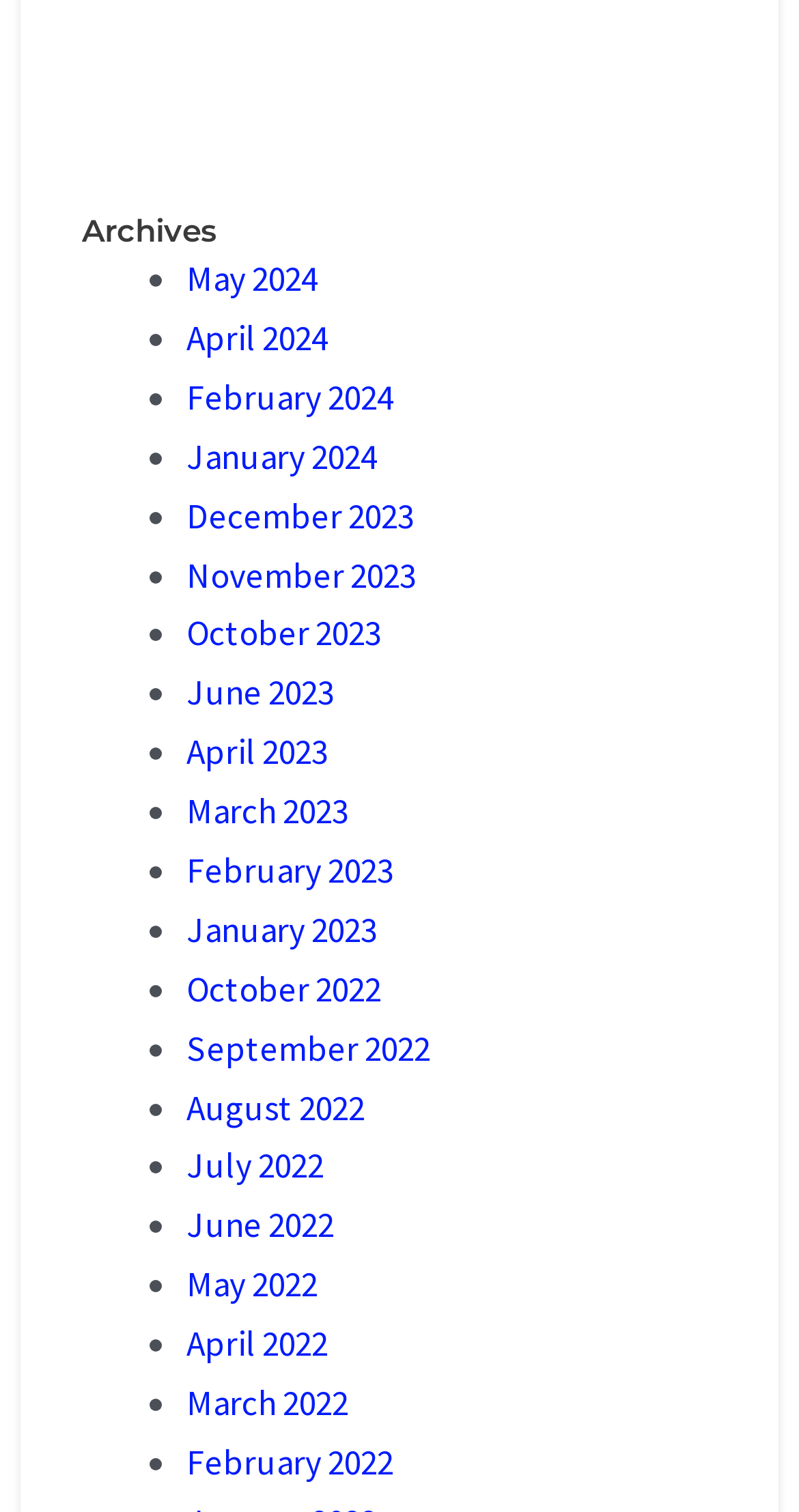Identify the bounding box coordinates for the region to click in order to carry out this instruction: "View archives for February 2024". Provide the coordinates using four float numbers between 0 and 1, formatted as [left, top, right, bottom].

[0.233, 0.248, 0.492, 0.277]